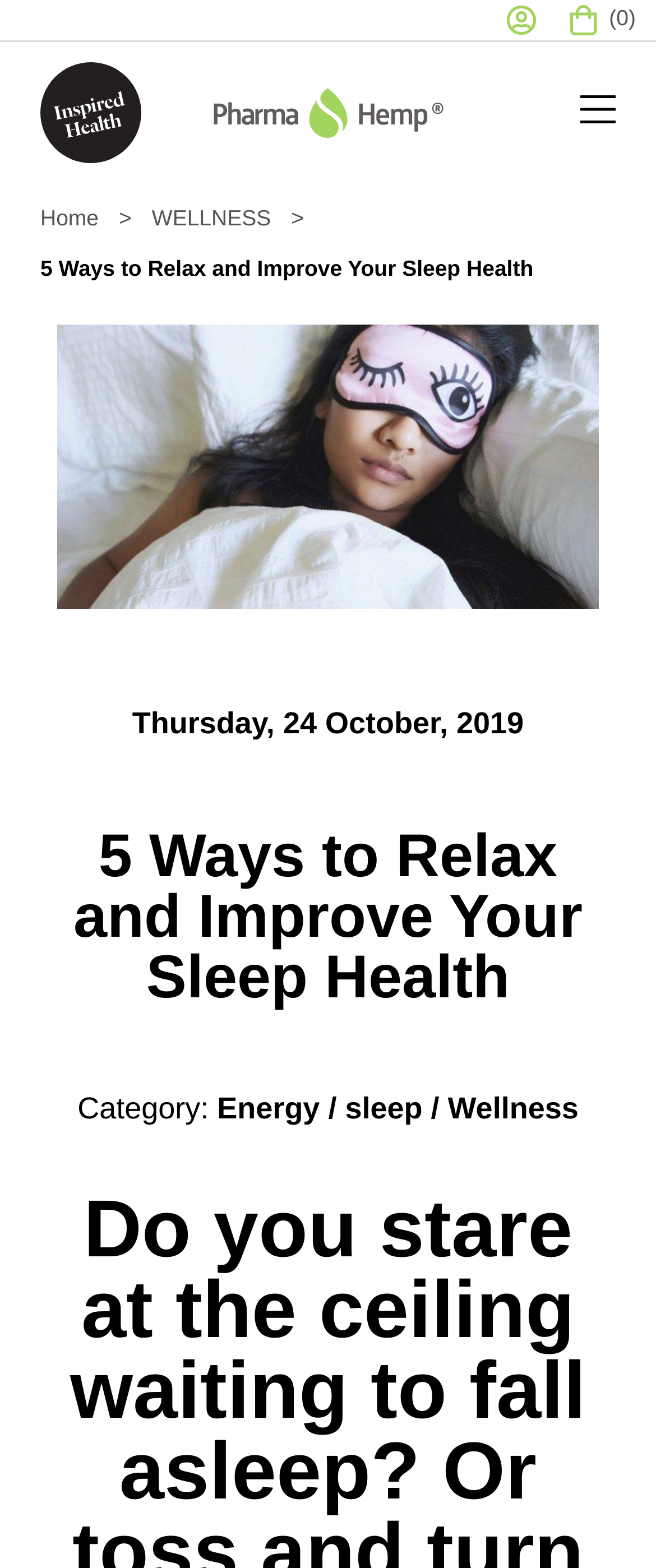Locate the UI element described by Wellness in the provided webpage screenshot. Return the bounding box coordinates in the format (top-left x, top-left y, bottom-right x, bottom-right y), ensuring all values are between 0 and 1.

[0.683, 0.696, 0.882, 0.718]